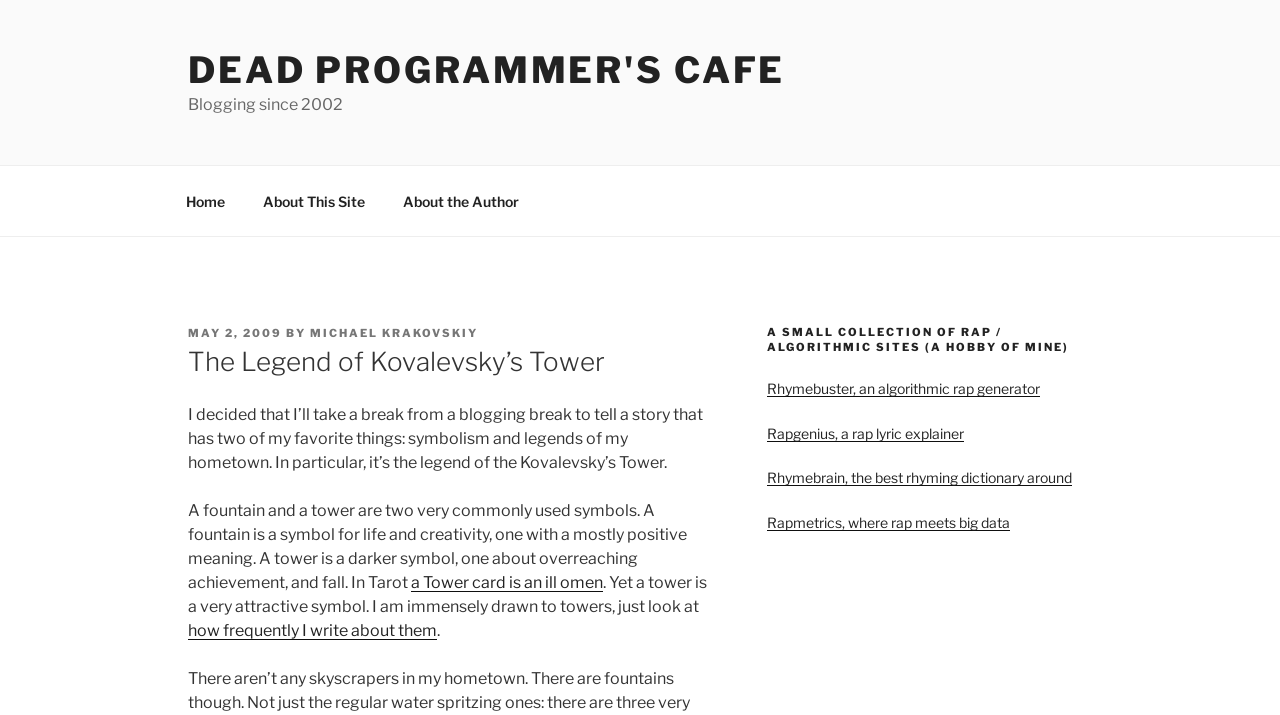Please identify the bounding box coordinates of the clickable area that will fulfill the following instruction: "visit Rhymebuster, an algorithmic rap generator". The coordinates should be in the format of four float numbers between 0 and 1, i.e., [left, top, right, bottom].

[0.599, 0.531, 0.812, 0.555]